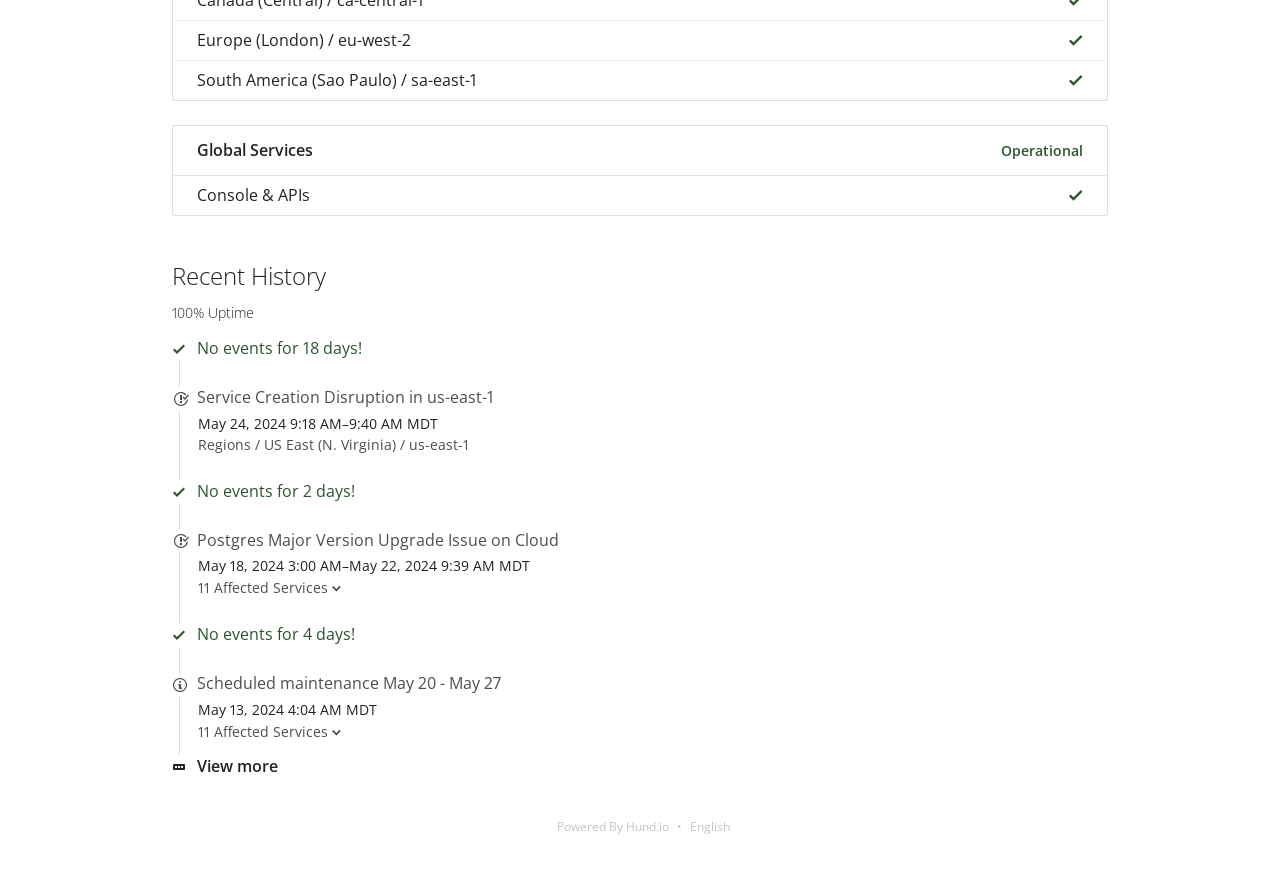Using the format (top-left x, top-left y, bottom-right x, bottom-right y), and given the element description, identify the bounding box coordinates within the screenshot: Service Creation Disruption in us-east-1

[0.154, 0.444, 0.386, 0.469]